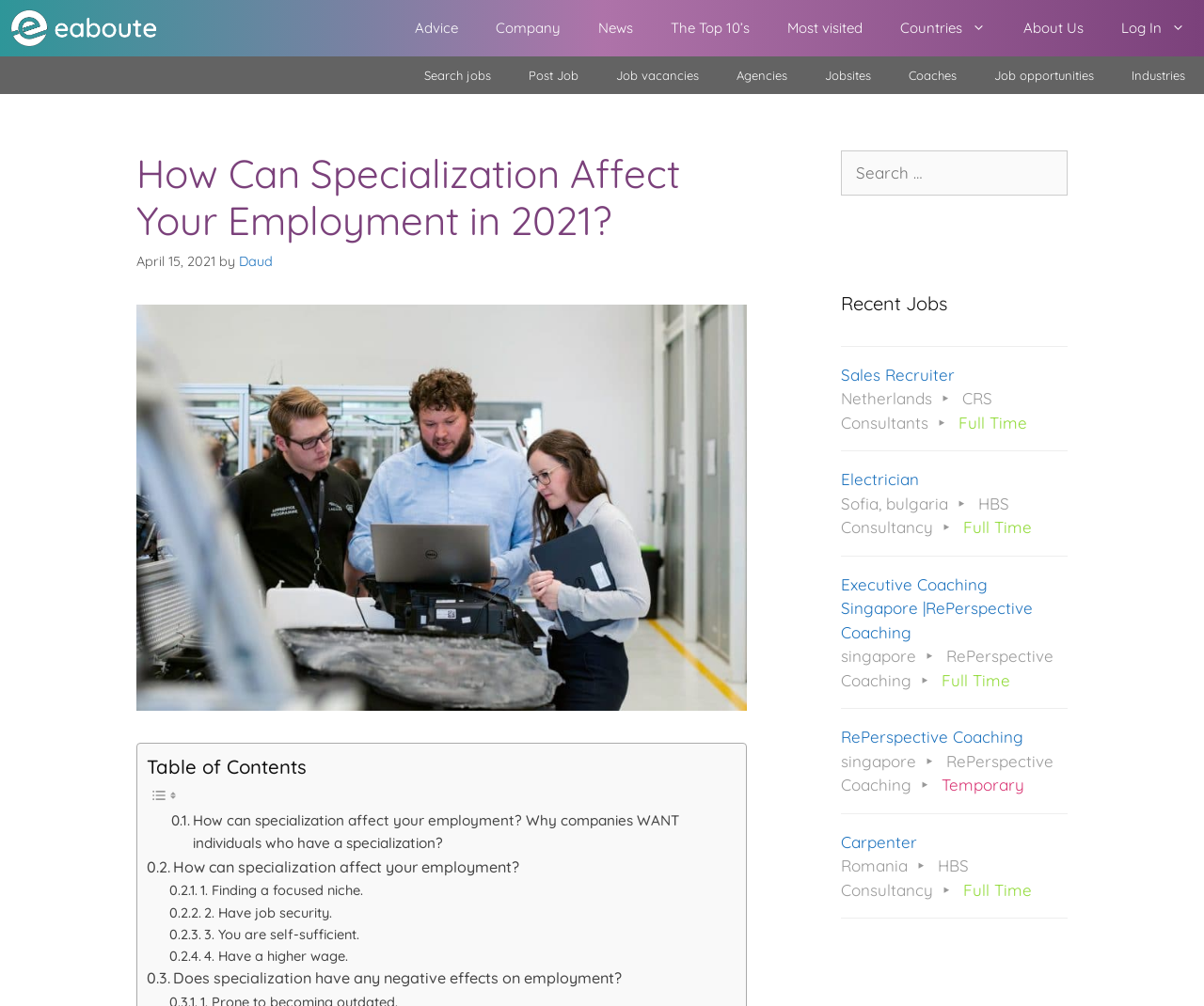Determine the bounding box coordinates for the region that must be clicked to execute the following instruction: "Search for jobs".

[0.337, 0.056, 0.423, 0.093]